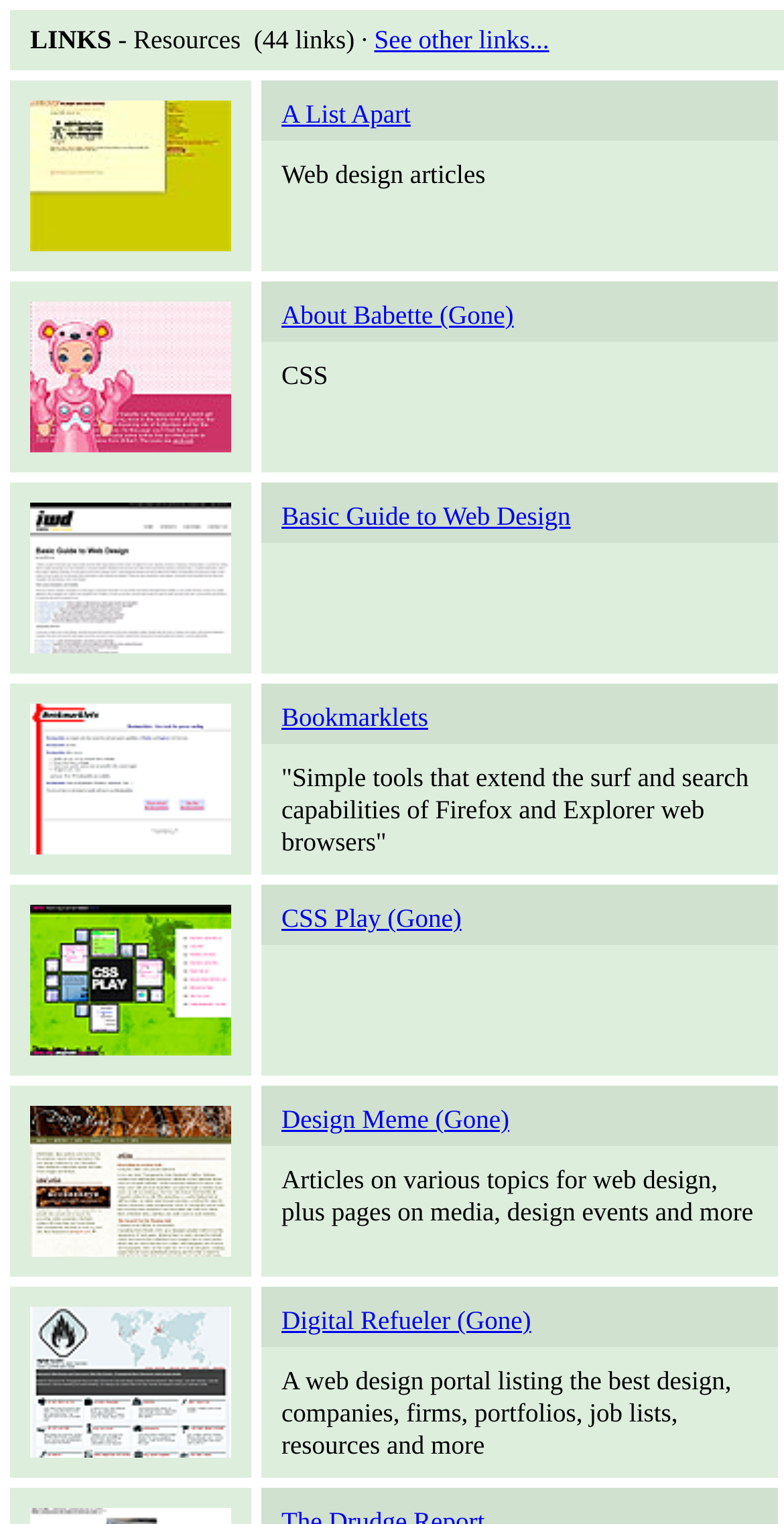Analyze and describe the webpage in a detailed narrative.

This webpage is a collection of links and resources related to web design. At the top, there is a title "Links - Resources" and a small text "LINKS - Resources (44 links) ·" with a link to "See other links..." on the right side. 

Below the title, there are two columns of links and resources. The left column contains links with icons, including "A List Apart", "About Babette (Gone)", "Basic Guide to Web Design", "Bookmarklets", "CSS Play (Gone)", "Design Meme (Gone)", and "Digital Refueler (Gone)". Each link has a corresponding image on its left side.

The right column contains the descriptions of the links, including "Web design articles", "CSS", and detailed descriptions of the resources. There are also some links without icons in the right column, including duplicates of the links in the left column.

The links and resources are organized in a list-like structure, with each item placed below the previous one. The webpage appears to be a comprehensive collection of web design resources, with a focus on providing easy access to various articles, guides, and tools.